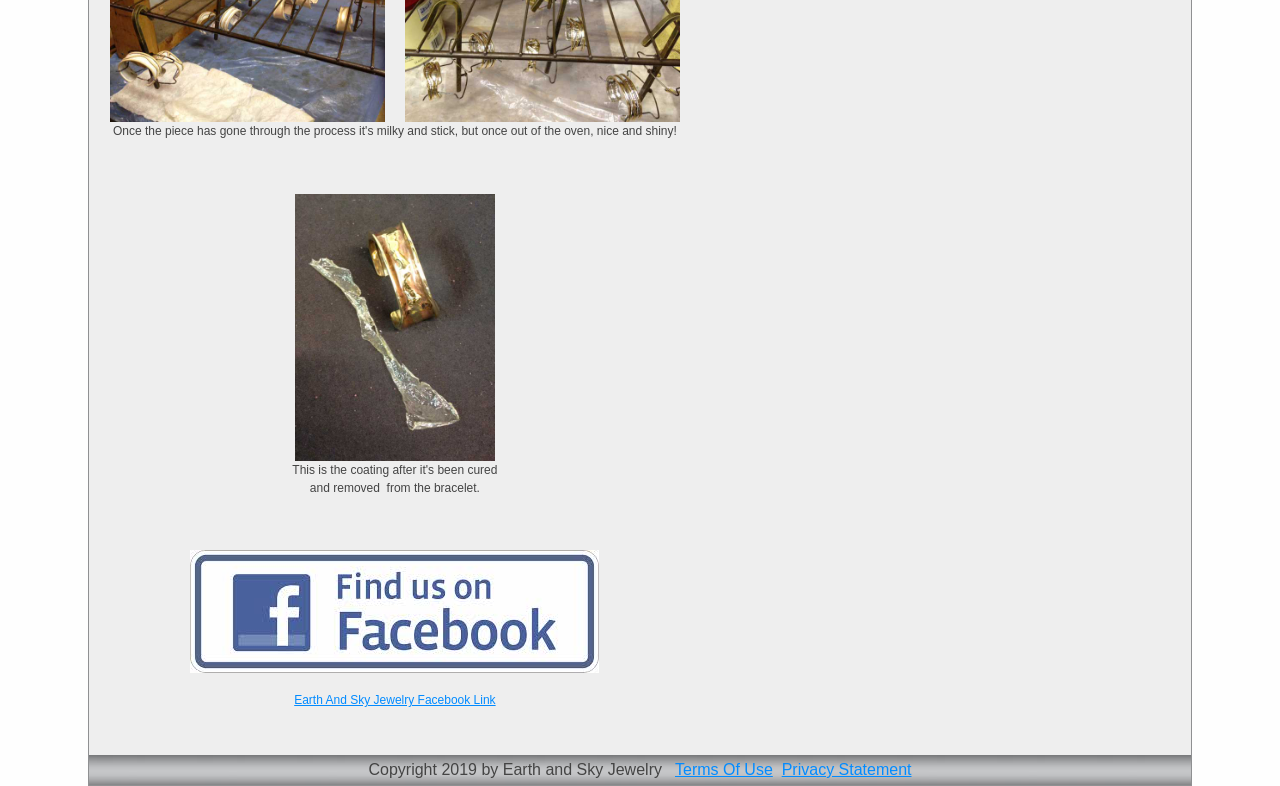Locate the bounding box coordinates for the element described below: "Public Procurement Commission". The coordinates must be four float values between 0 and 1, formatted as [left, top, right, bottom].

None